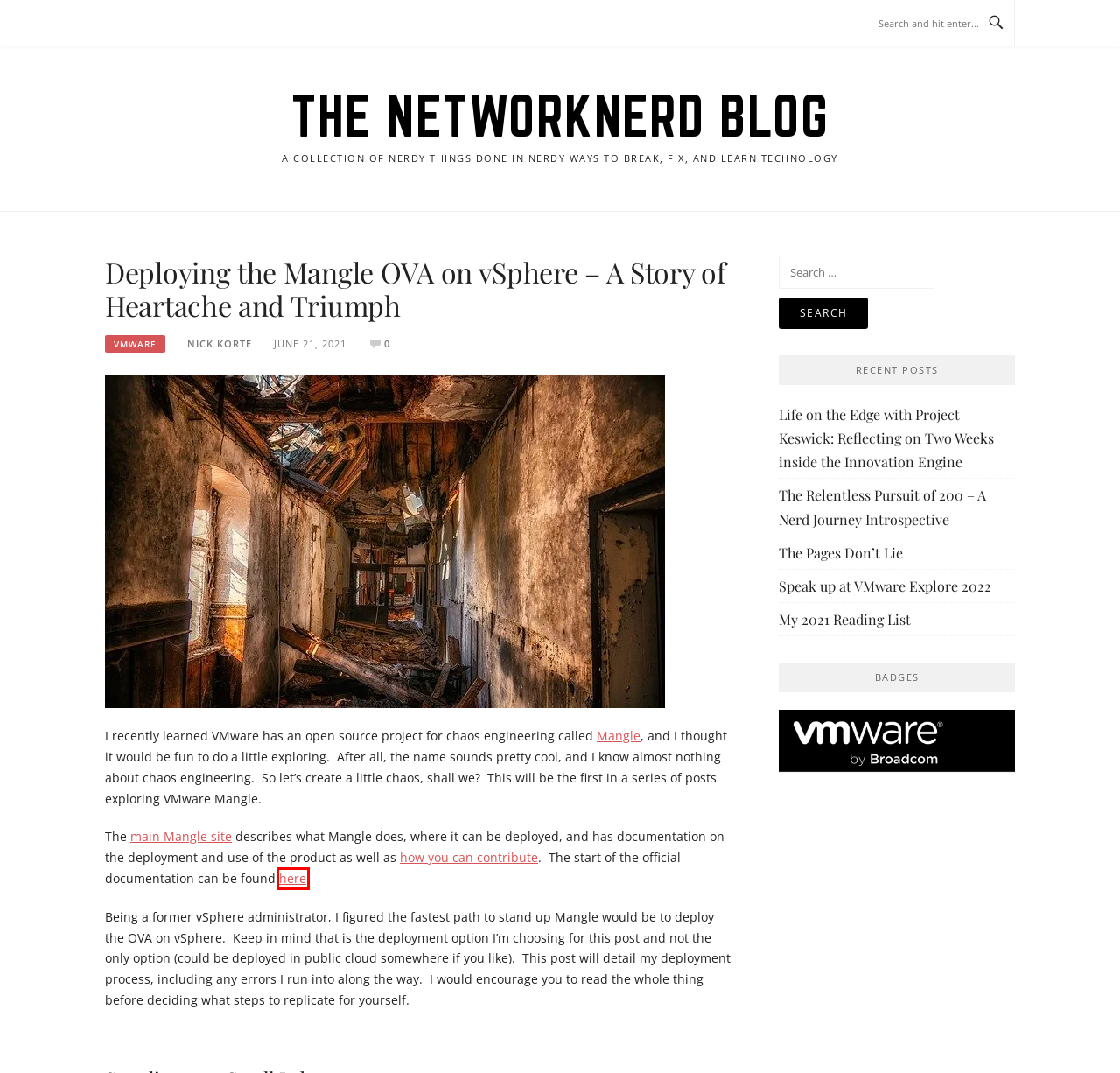Review the webpage screenshot provided, noting the red bounding box around a UI element. Choose the description that best matches the new webpage after clicking the element within the bounding box. The following are the options:
A. Nick Korte – The NetworkNerd Blog
B. Introduction | Mangle Documentation
C. The Relentless Pursuit of 200 – A Nerd Journey Introspective – The NetworkNerd Blog
D. Speak up at VMware Explore 2022 – The NetworkNerd Blog
E. My 2021 Reading List – The NetworkNerd Blog
F. VMware – The NetworkNerd Blog
G. Contributing to Mangle | Mangle Documentation
H. The Pages Don’t Lie – The NetworkNerd Blog

B